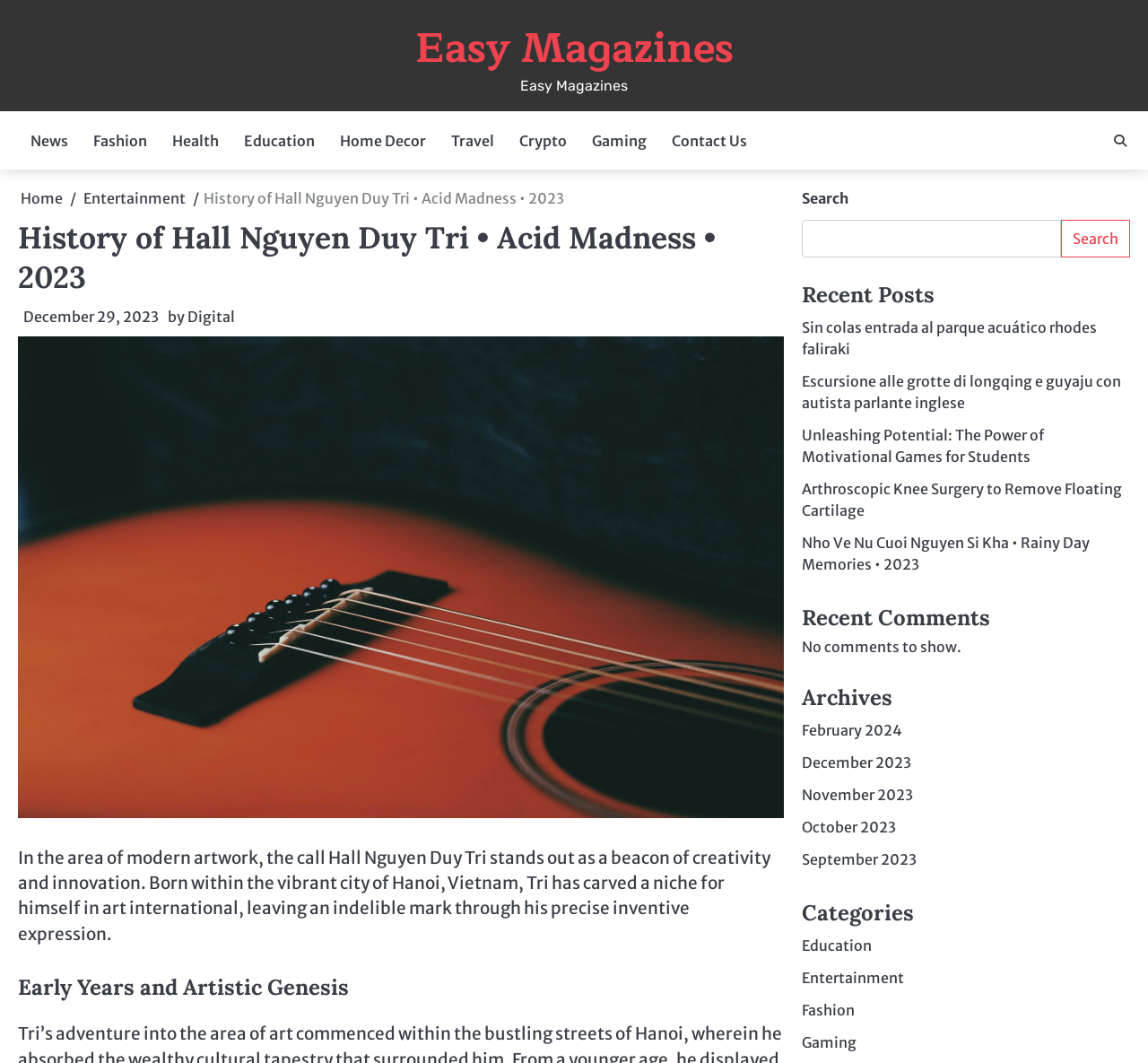Please locate the bounding box coordinates of the region I need to click to follow this instruction: "Click on the 'Contact Us' link".

[0.574, 0.114, 0.662, 0.151]